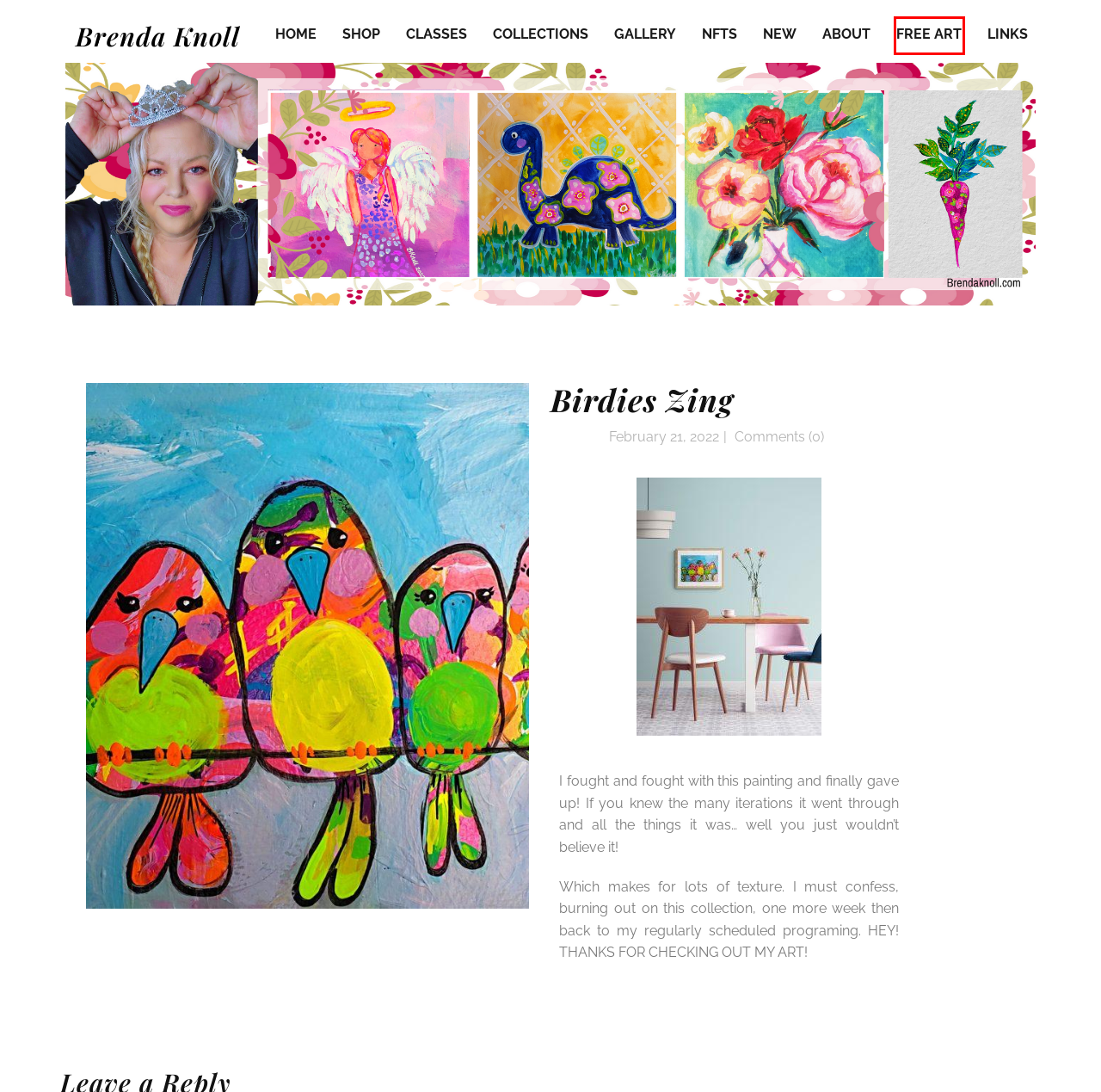You have received a screenshot of a webpage with a red bounding box indicating a UI element. Please determine the most fitting webpage description that matches the new webpage after clicking on the indicated element. The choices are:
A. Gallery - Brenda Knoll
B. NFTs - Brenda Knoll %
C. Home - Brenda Knoll
D. Collections - Brenda Knoll
E. Free Art - Brenda Knoll
F. Brenda Knoll watercolor painting for beginners easy
G. About - Brenda Knoll
H. Links - Brenda Knoll

E